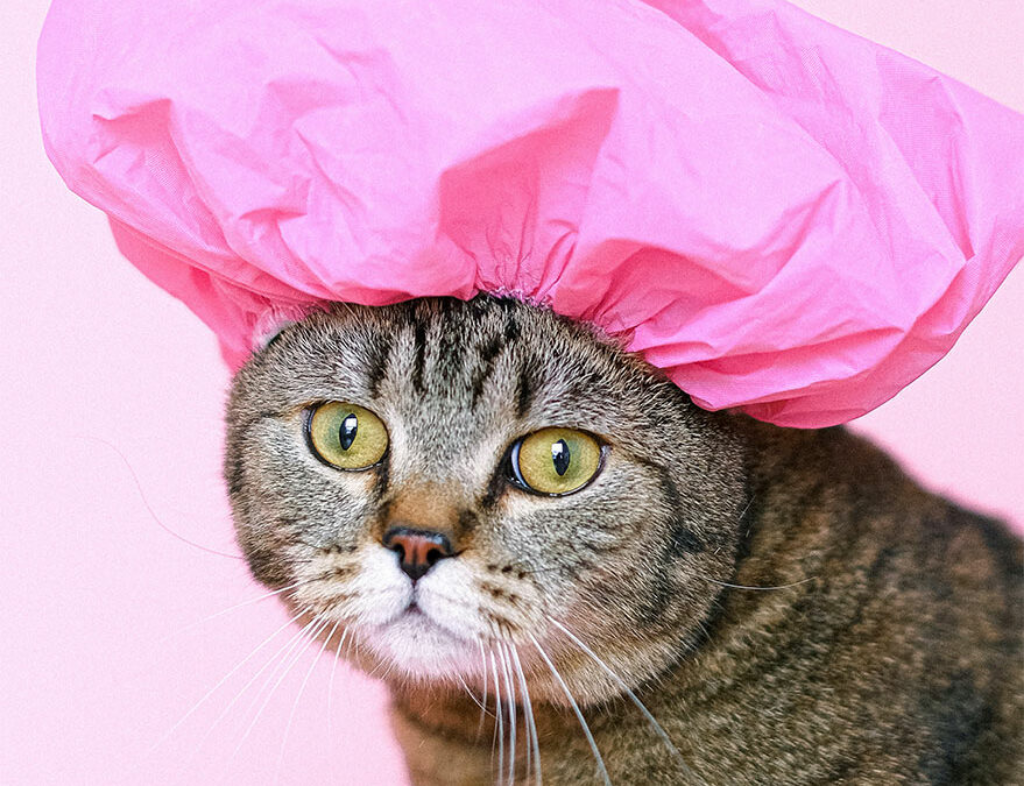Give a one-word or short phrase answer to the question: 
What is the color of the cat's eyes?

Green